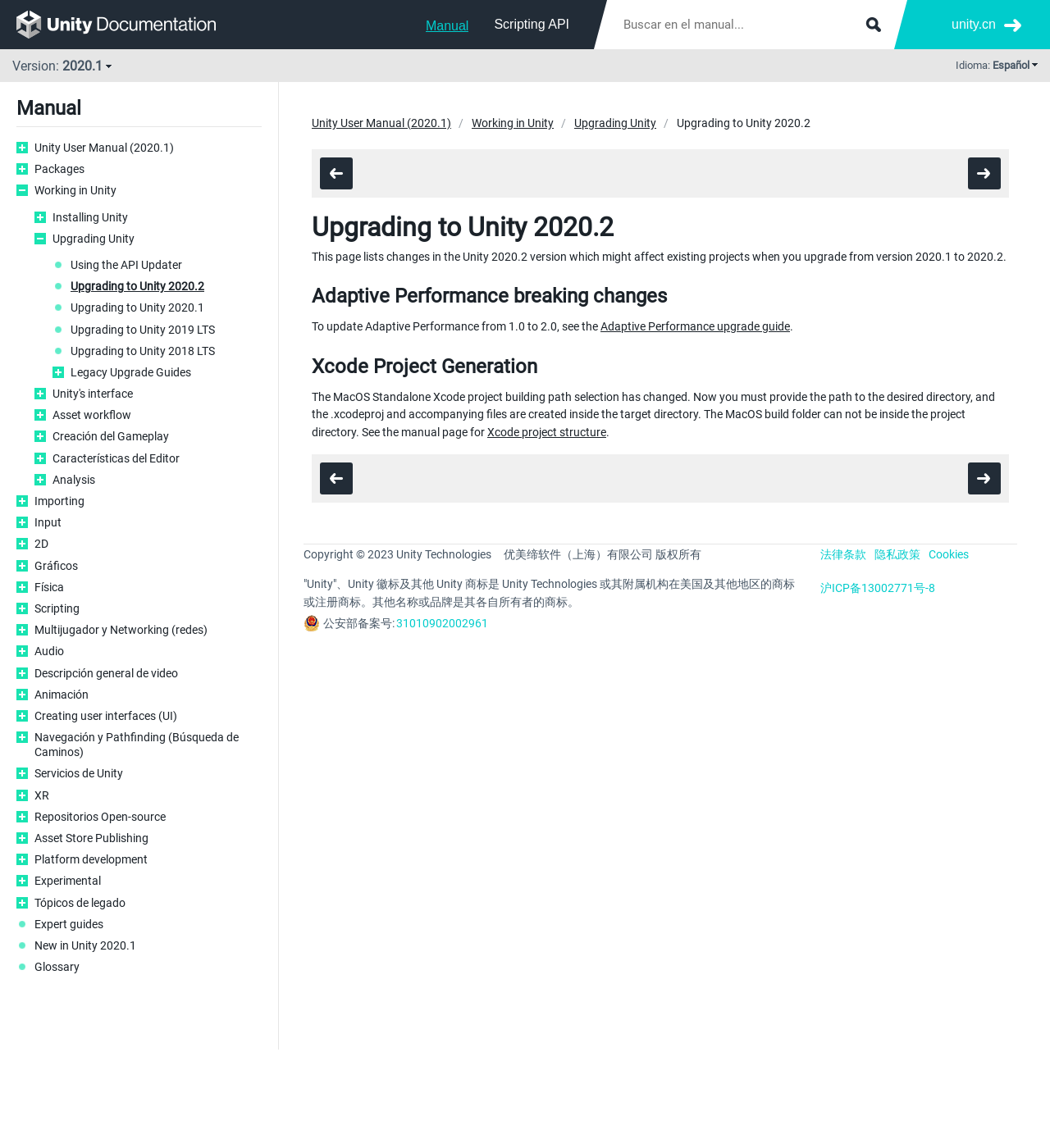Please locate the bounding box coordinates of the region I need to click to follow this instruction: "View Xcode project structure".

[0.464, 0.371, 0.577, 0.382]